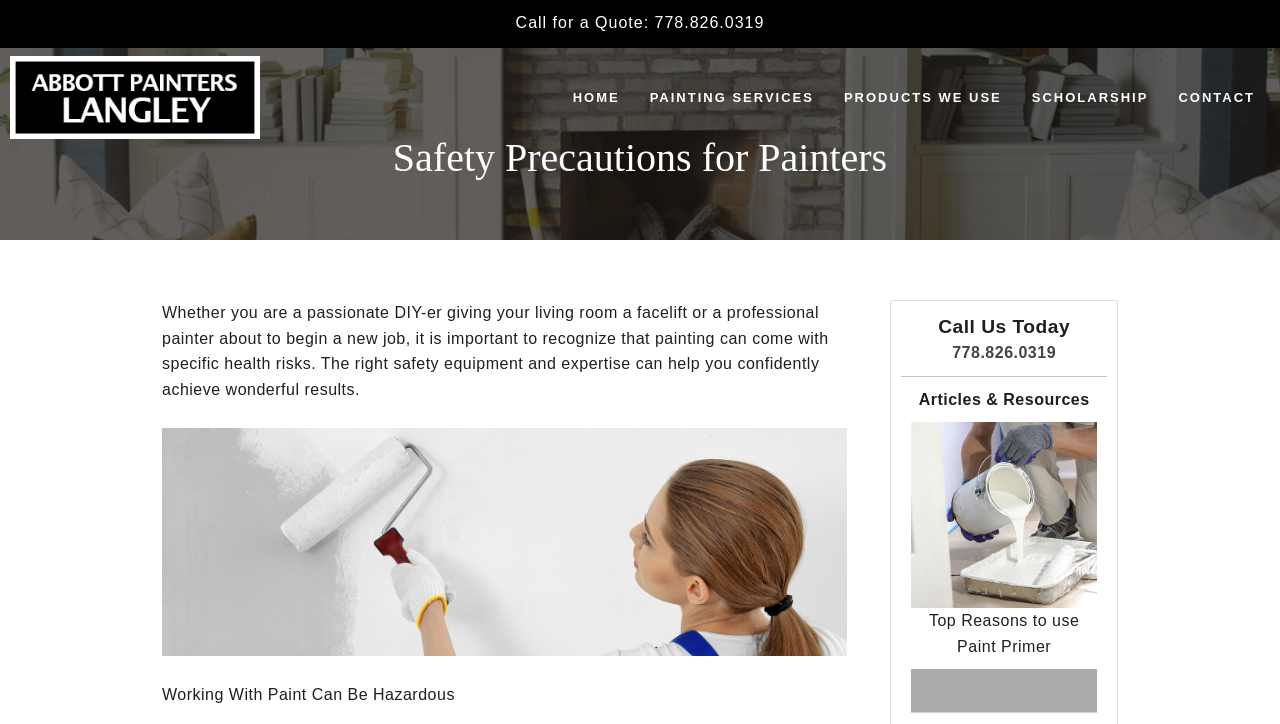Identify the bounding box coordinates of the area you need to click to perform the following instruction: "Read Top Reasons to use Paint Primer article".

[0.712, 0.81, 0.857, 0.833]